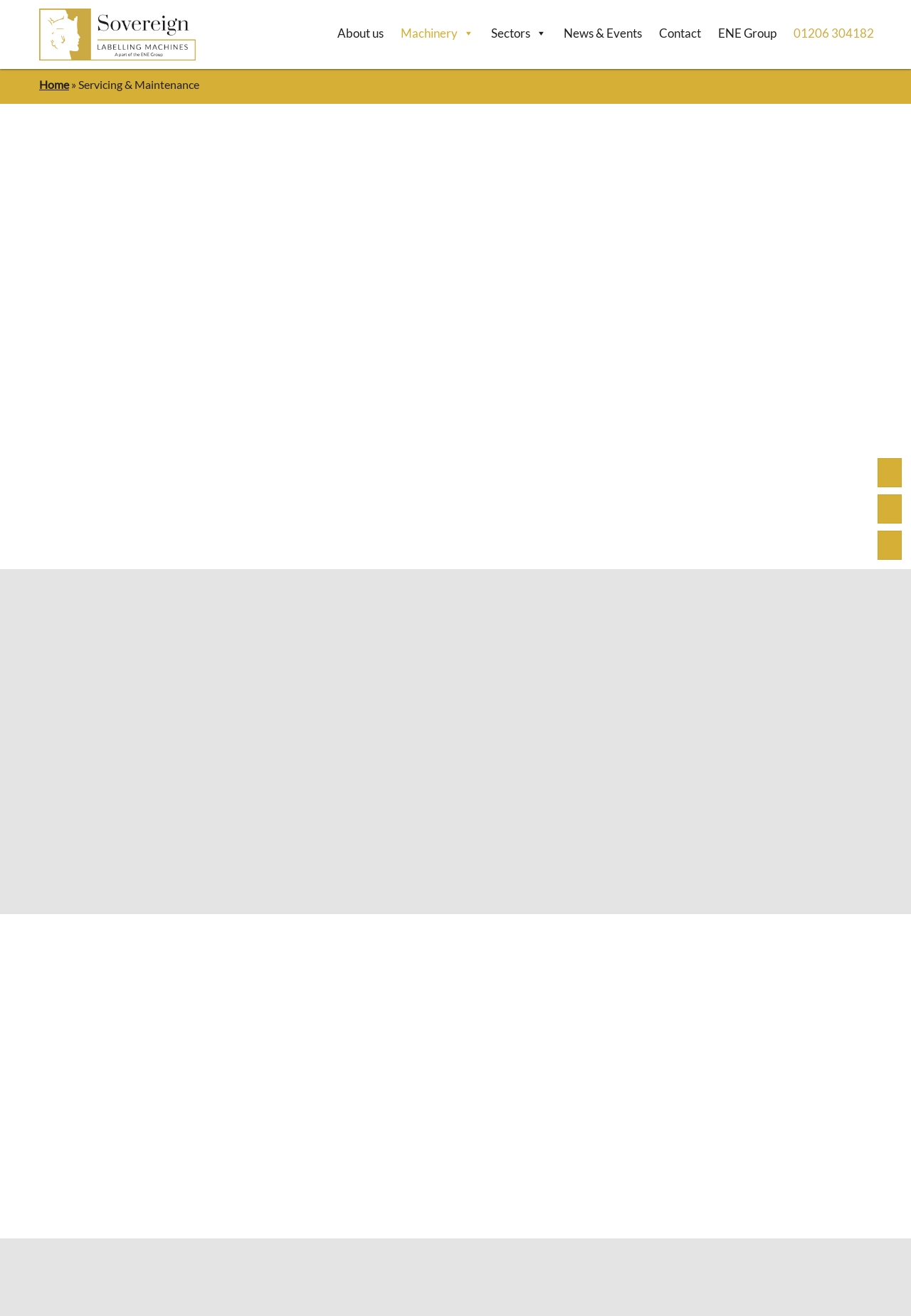Analyze the image and give a detailed response to the question:
What is the company name?

The company name is obtained from the top-left corner of the webpage, where the logo and the company name 'Sovereign Labelling' are displayed.